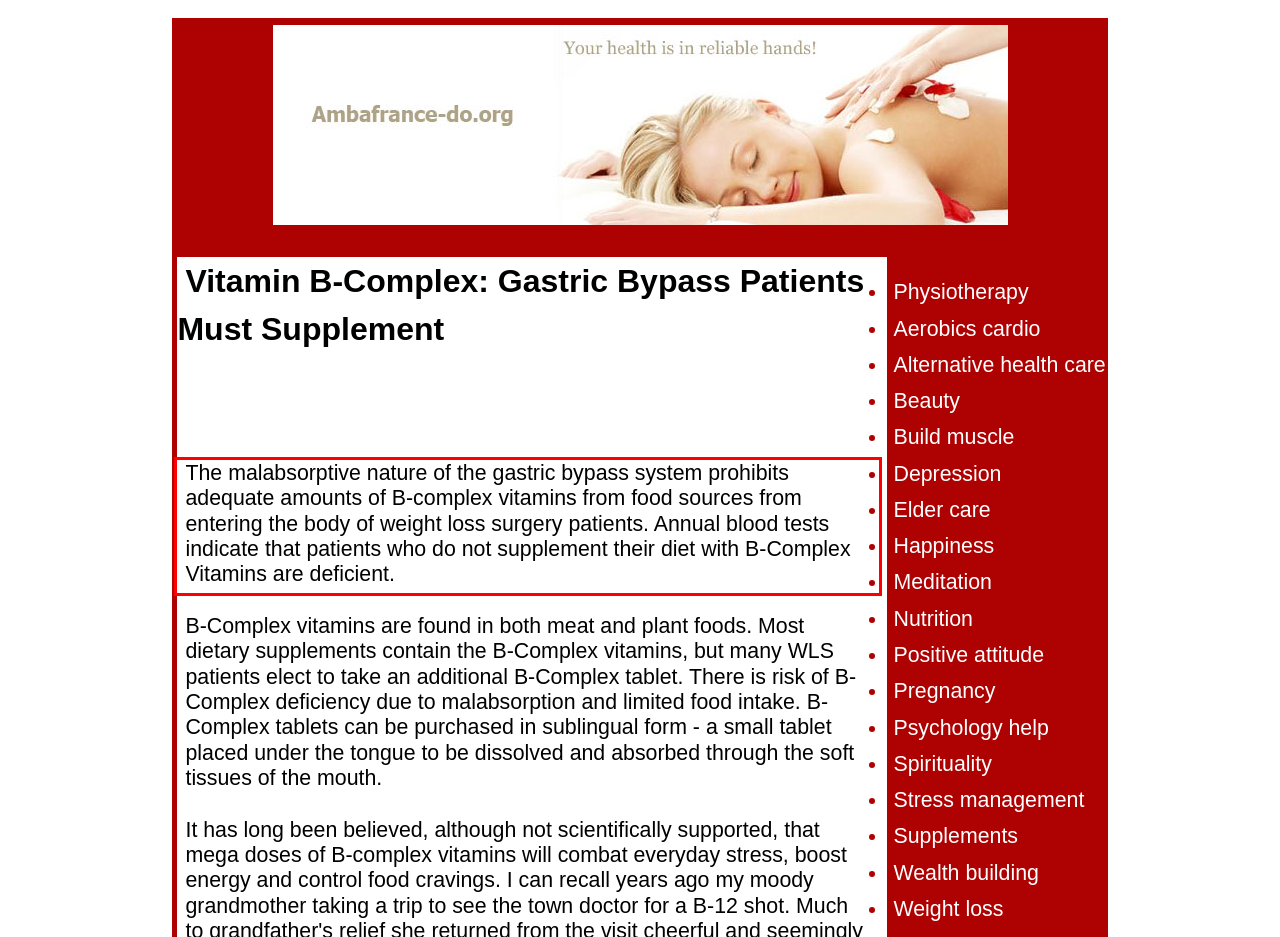Please identify the text within the red rectangular bounding box in the provided webpage screenshot.

The malabsorptive nature of the gastric bypass system prohibits adequate amounts of B-complex vitamins from food sources from entering the body of weight loss surgery patients. Annual blood tests indicate that patients who do not supplement their diet with B-Complex Vitamins are deficient.